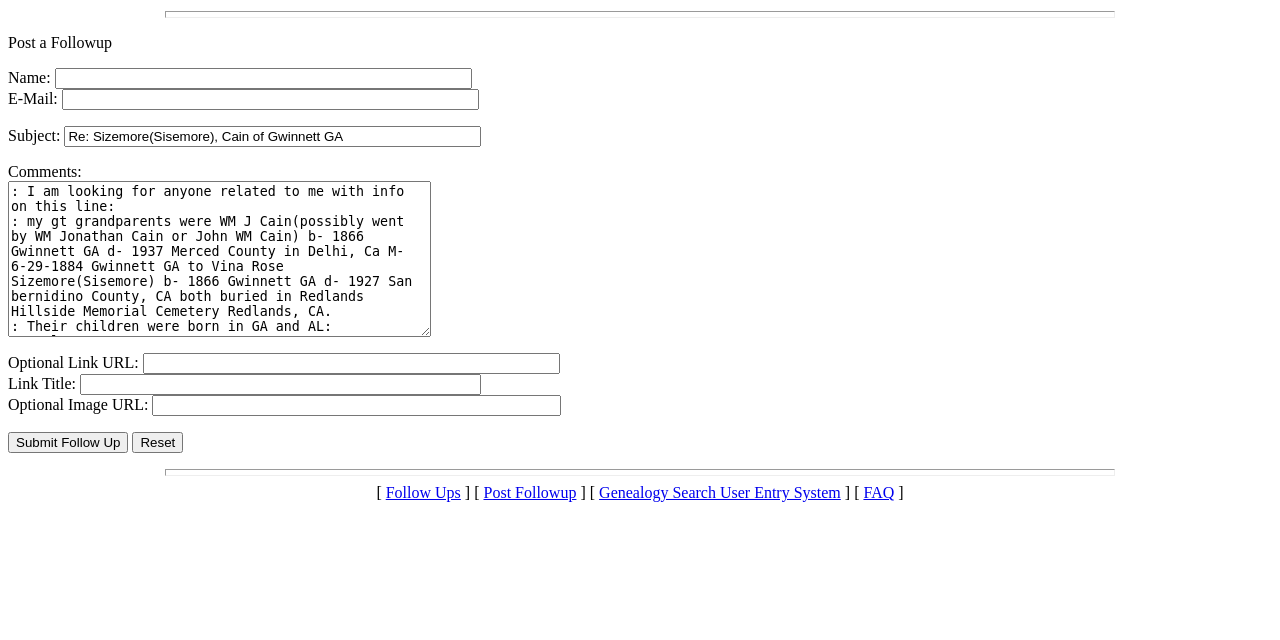Find the coordinates for the bounding box of the element with this description: "parent_node: Name: name="email"".

[0.048, 0.139, 0.374, 0.172]